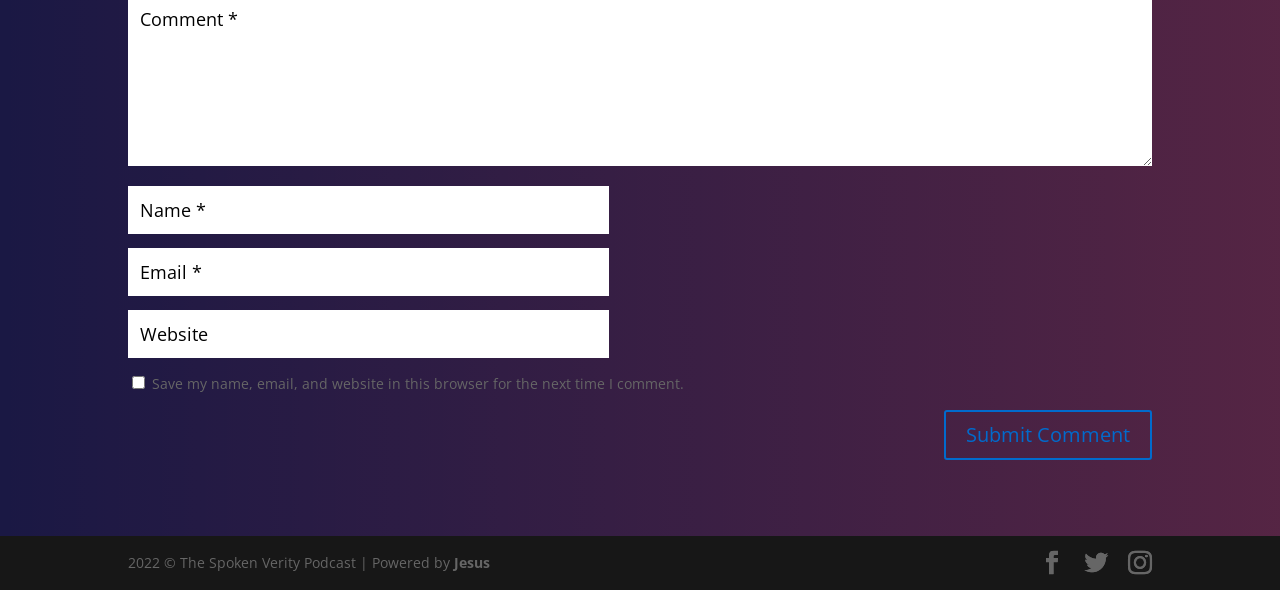Identify the bounding box coordinates for the UI element described as: "Submit Comment". The coordinates should be provided as four floats between 0 and 1: [left, top, right, bottom].

[0.738, 0.695, 0.9, 0.78]